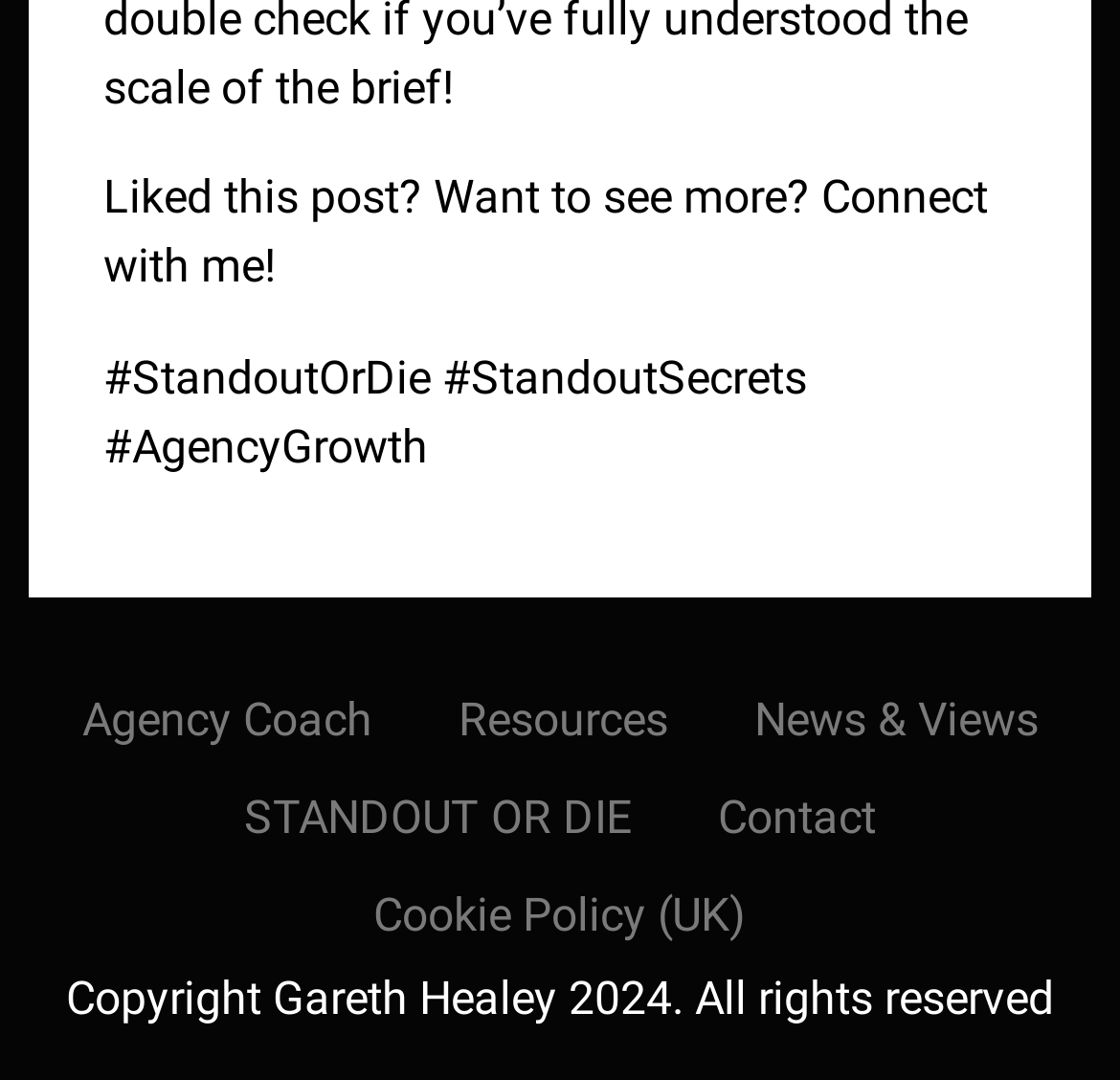Respond with a single word or short phrase to the following question: 
What are the three options to connect with the author?

Agency Coach, Resources, News & Views